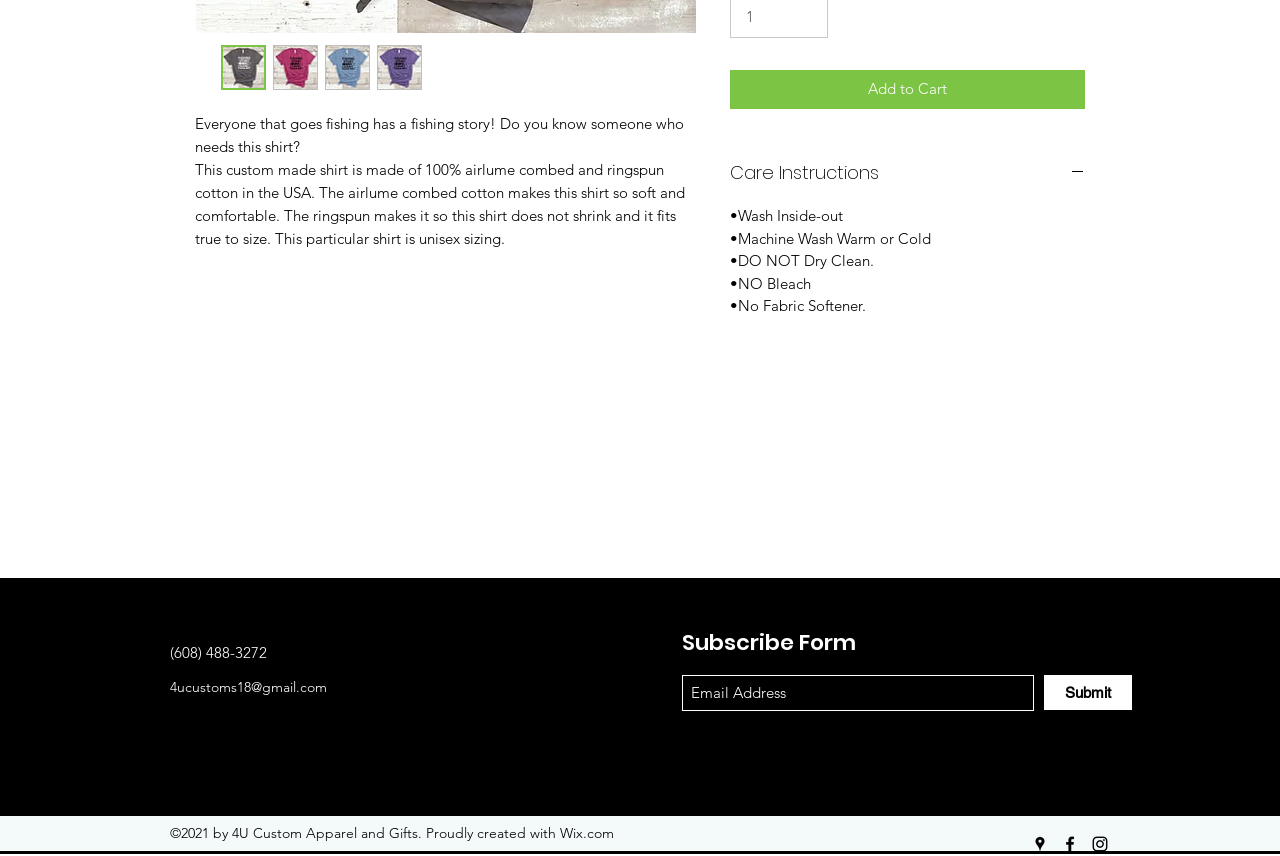Find the bounding box coordinates for the element described here: "4ucustoms18@gmail.com".

[0.133, 0.792, 0.255, 0.813]